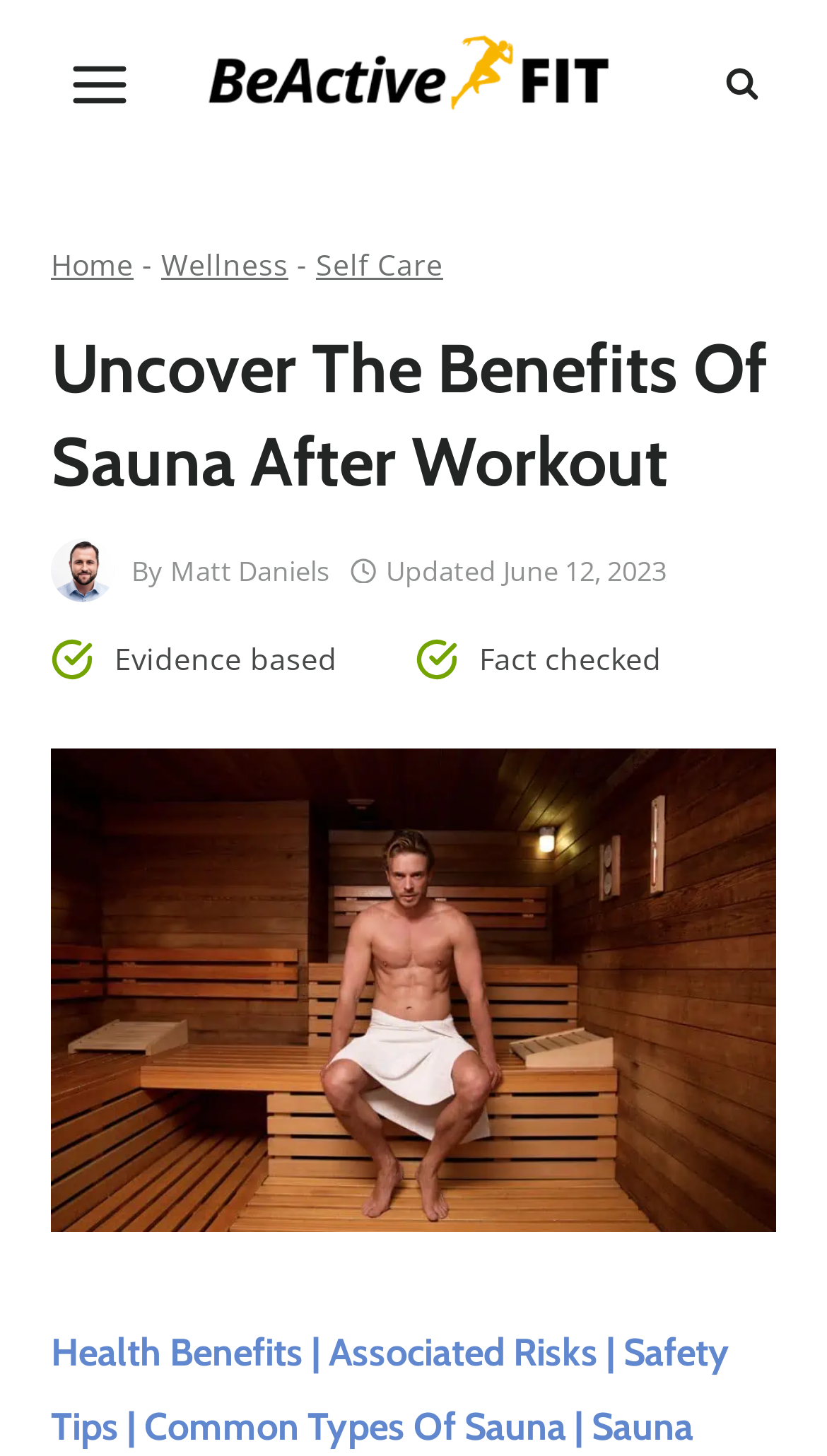Generate a thorough caption detailing the webpage content.

The webpage is about the benefits of using a sauna after a workout, with a focus on muscle recovery and stress reduction. At the top left corner, there is a button to open the menu, and next to it, the logo of "BeActiveFit" is displayed. On the top right corner, there is a button to view the search form.

Below the top navigation bar, there is a header section that contains a navigation menu with breadcrumbs, showing the path "Home > Wellness > Self Care". The main title of the webpage, "Uncover The Benefits Of Sauna After Workout", is displayed prominently in the center of the header section.

To the right of the title, there is an author section that includes an image of the author, Matt Daniels, along with the date the article was updated, June 12, 2023. There are also two badges indicating that the article is evidence-based and fact-checked.

The main content of the webpage is an article that discusses the benefits of sauna after a workout. The article is accompanied by an image of a man taking a sauna bath after his workout session. Below the image, there are four links to related topics: "Health Benefits", "Associated Risks", "Safety Tips", and "Common Types Of Sauna". These links are separated by vertical lines, indicating that they are related but distinct topics.